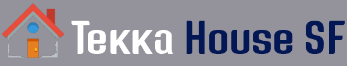What type of font is used for 'Tekka' in the logo?
Examine the screenshot and reply with a single word or phrase.

Sleek, modern